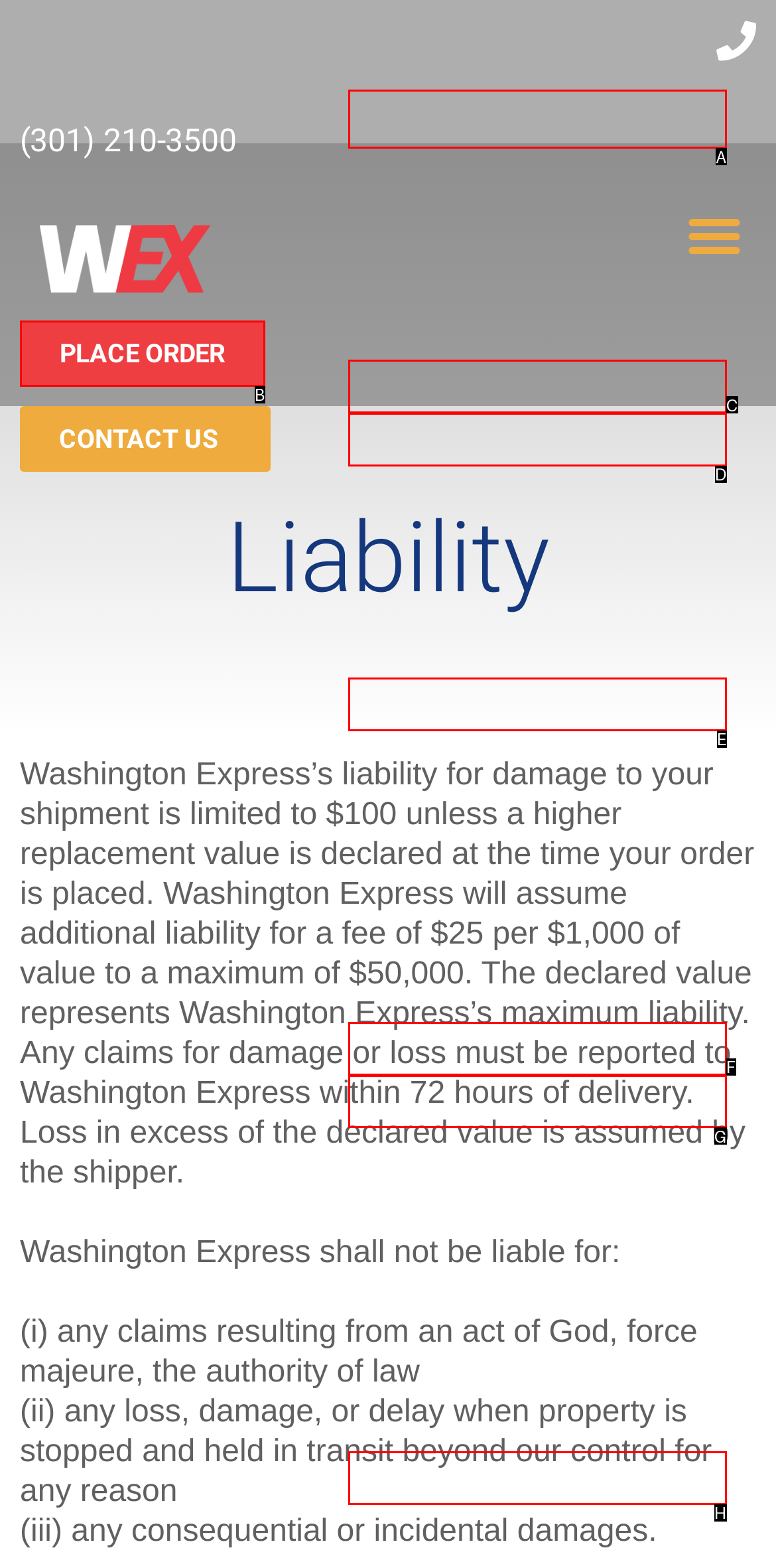From the given choices, indicate the option that best matches: Trial Site Shipping
State the letter of the chosen option directly.

D